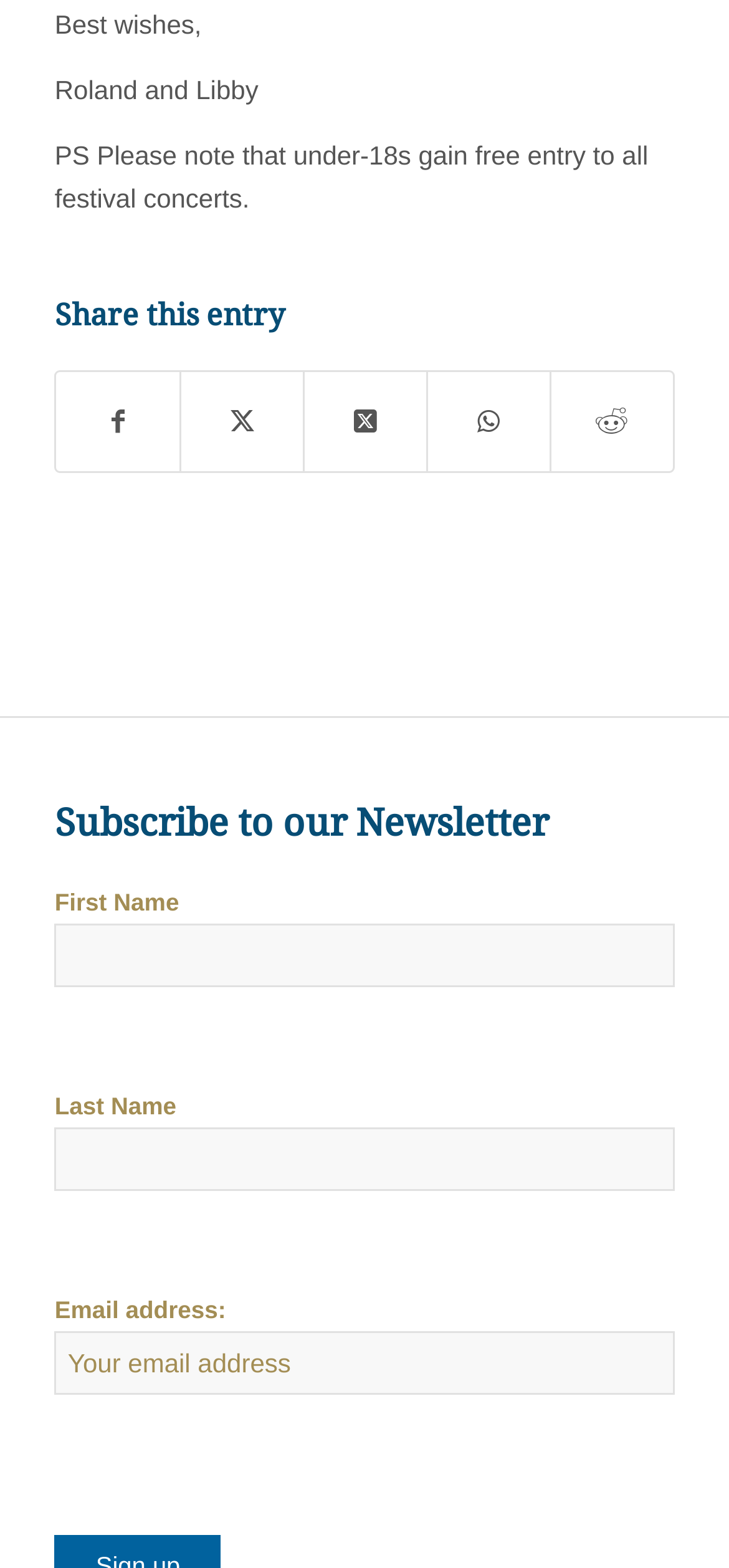Determine the bounding box coordinates of the section to be clicked to follow the instruction: "Enter last name". The coordinates should be given as four float numbers between 0 and 1, formatted as [left, top, right, bottom].

[0.075, 0.719, 0.925, 0.759]